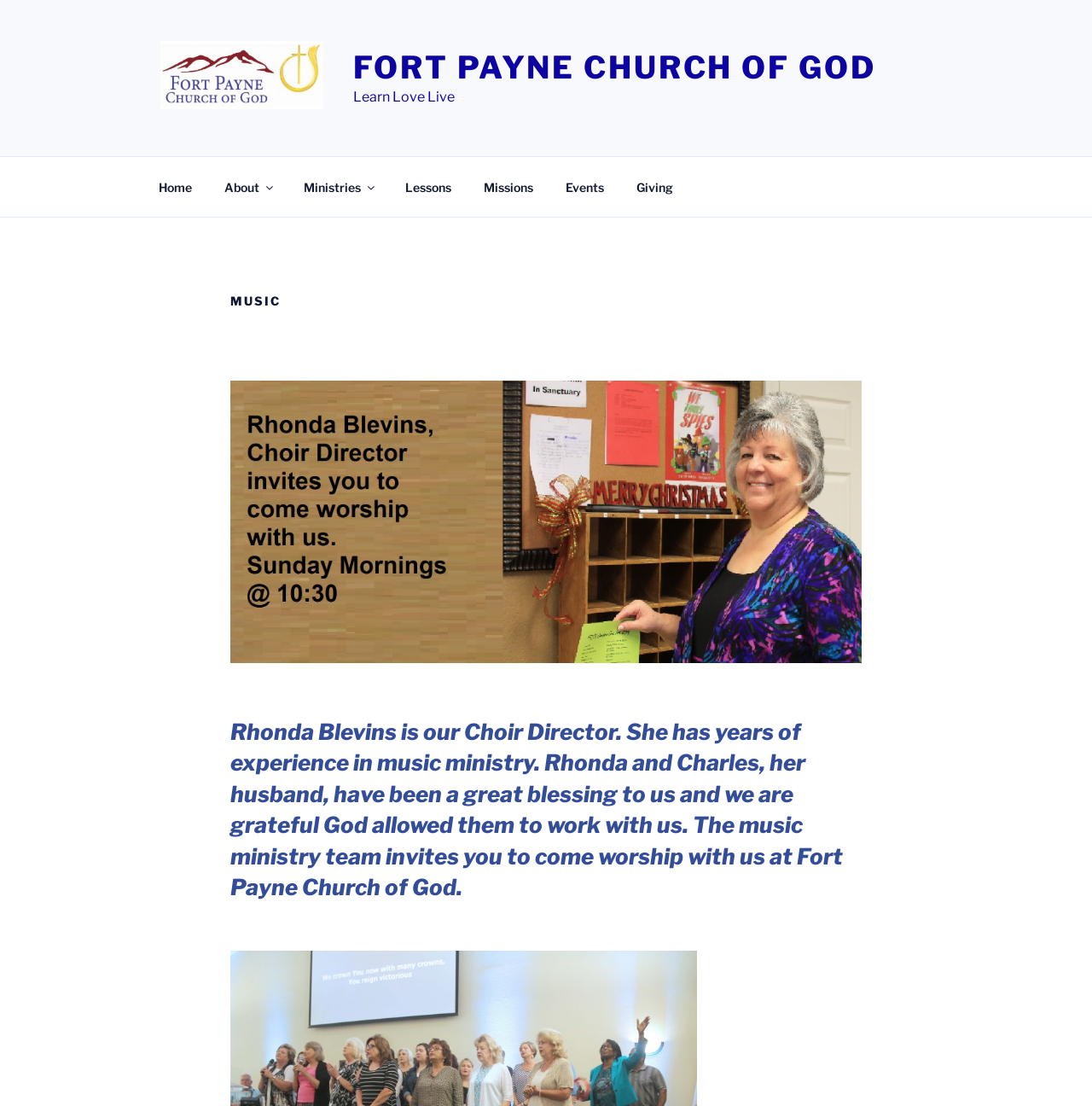Please answer the following question using a single word or phrase: 
How many links are in the top menu?

7